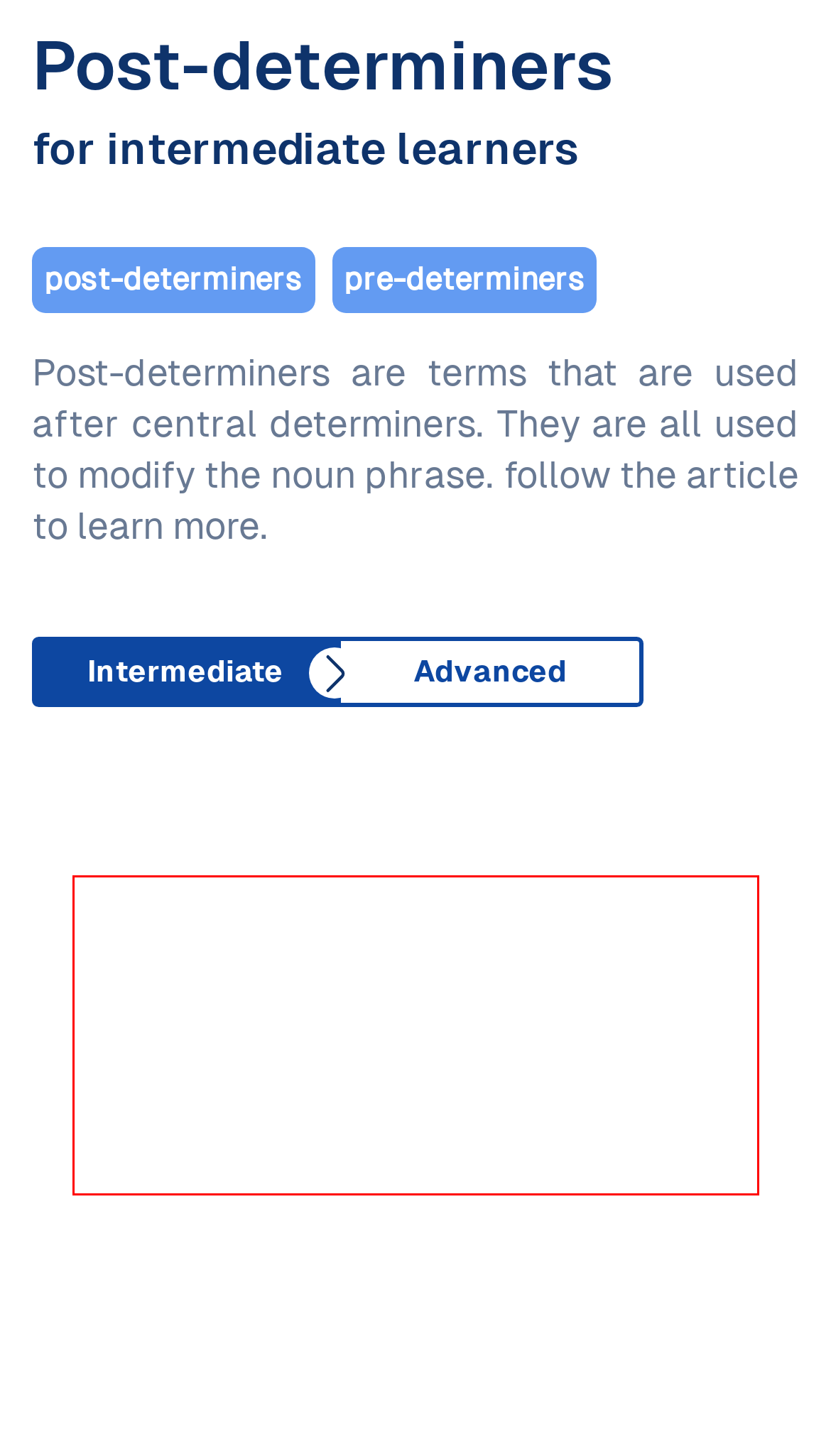Please look at the screenshot provided and find the red bounding box. Extract the text content contained within this bounding box.

Post-determiners, also known as limiting noun modifiers, are words or phrases that come after the determiner in a noun phrase to provide additional information and modify the noun or noun phrase.